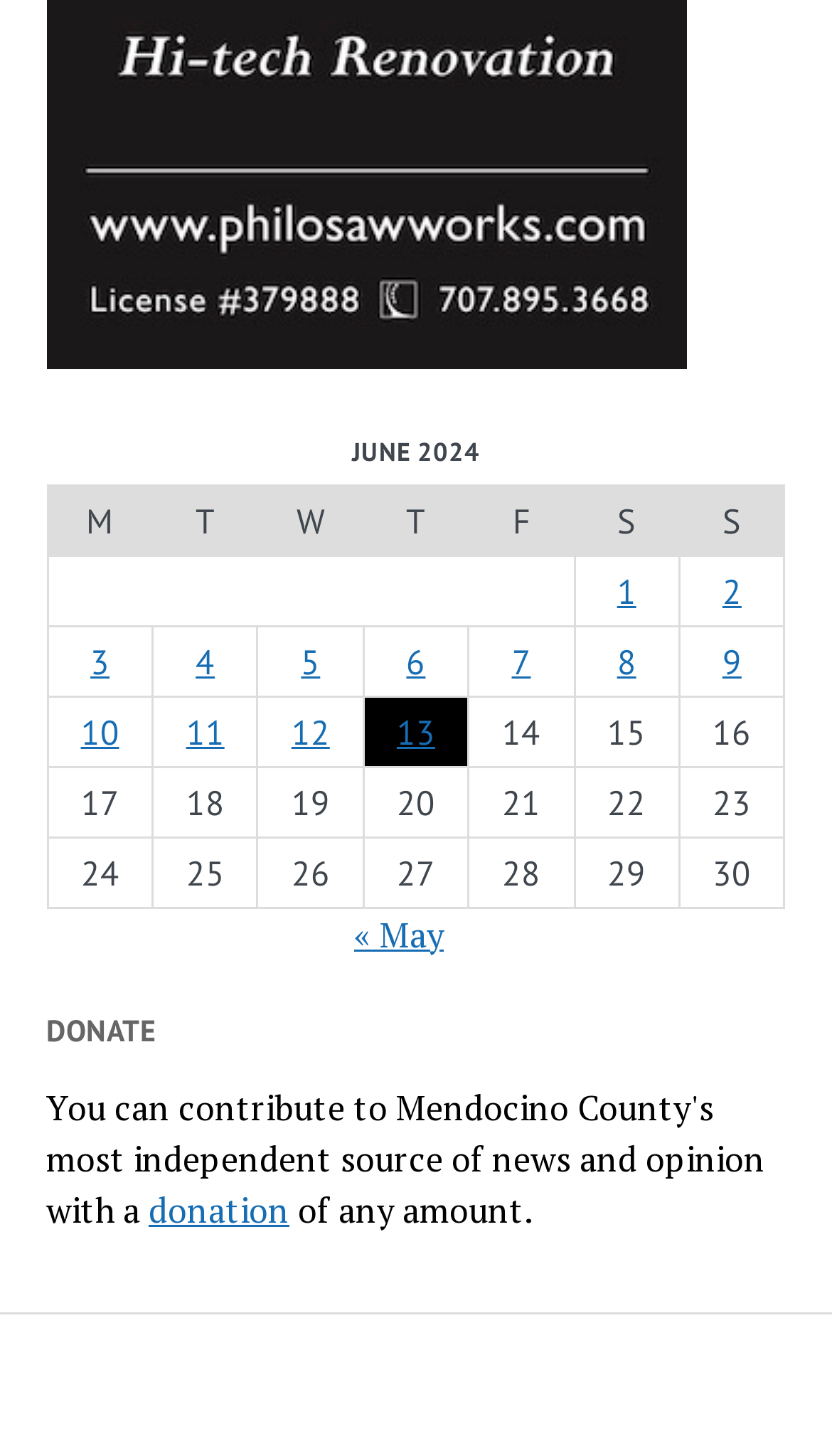Please answer the following question using a single word or phrase: 
What is the name of the website?

Philo Saw Works